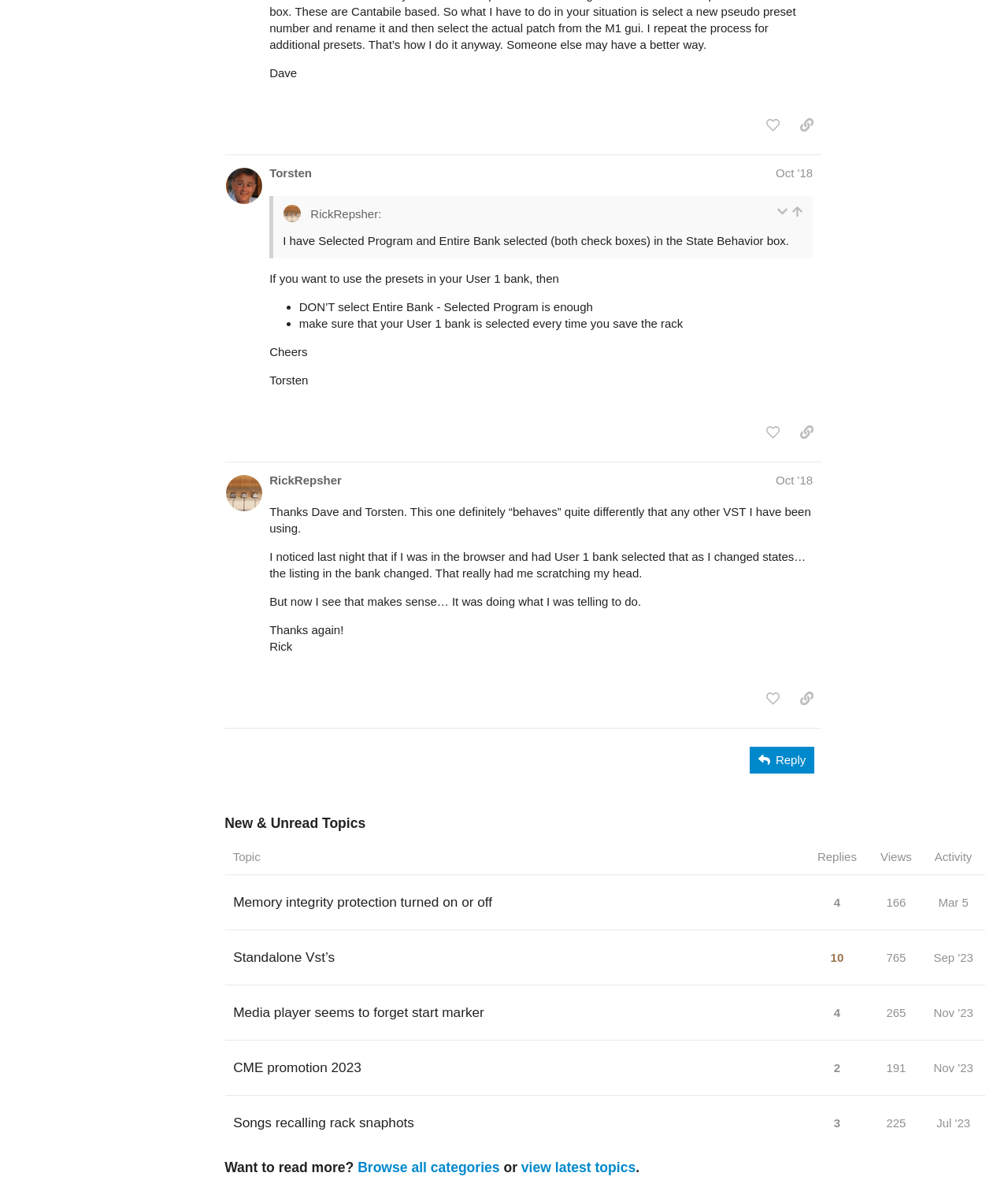What is the purpose of the button 'like this post'?
Please provide a single word or phrase answer based on the image.

To like a post